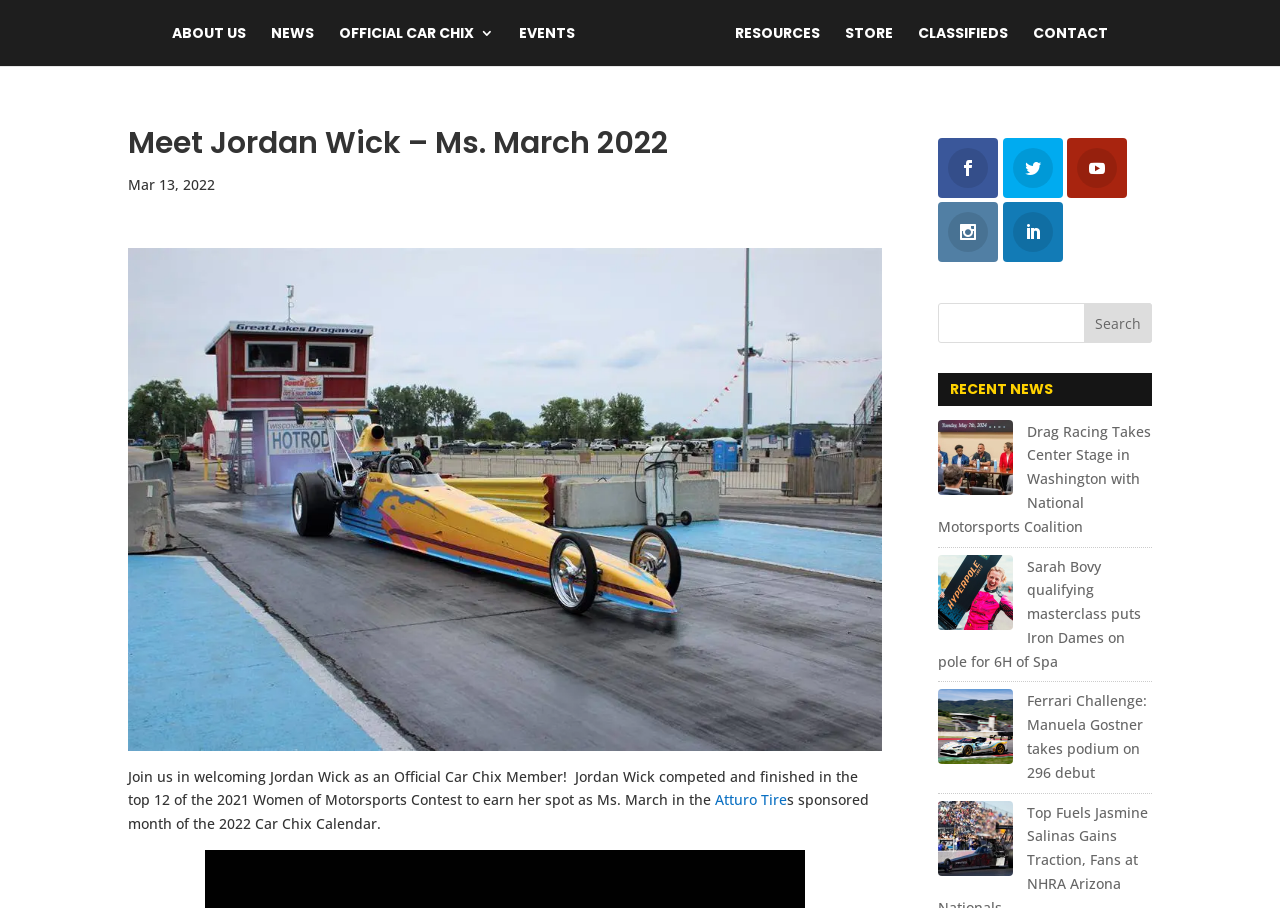Give a one-word or one-phrase response to the question:
What is the name of the Car Chix member featured on this page?

Jordan Wick